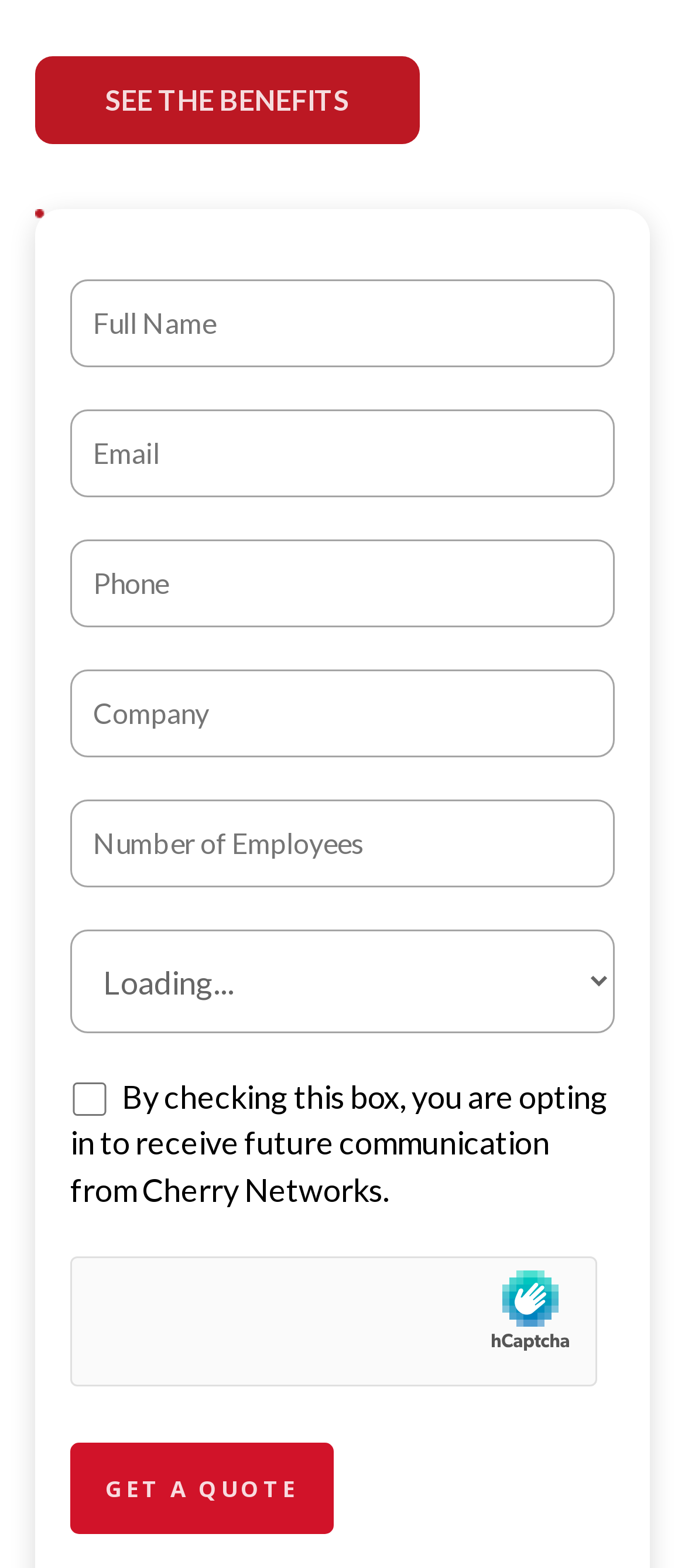Pinpoint the bounding box coordinates for the area that should be clicked to perform the following instruction: "Click GET A QUOTE".

[0.103, 0.92, 0.487, 0.979]